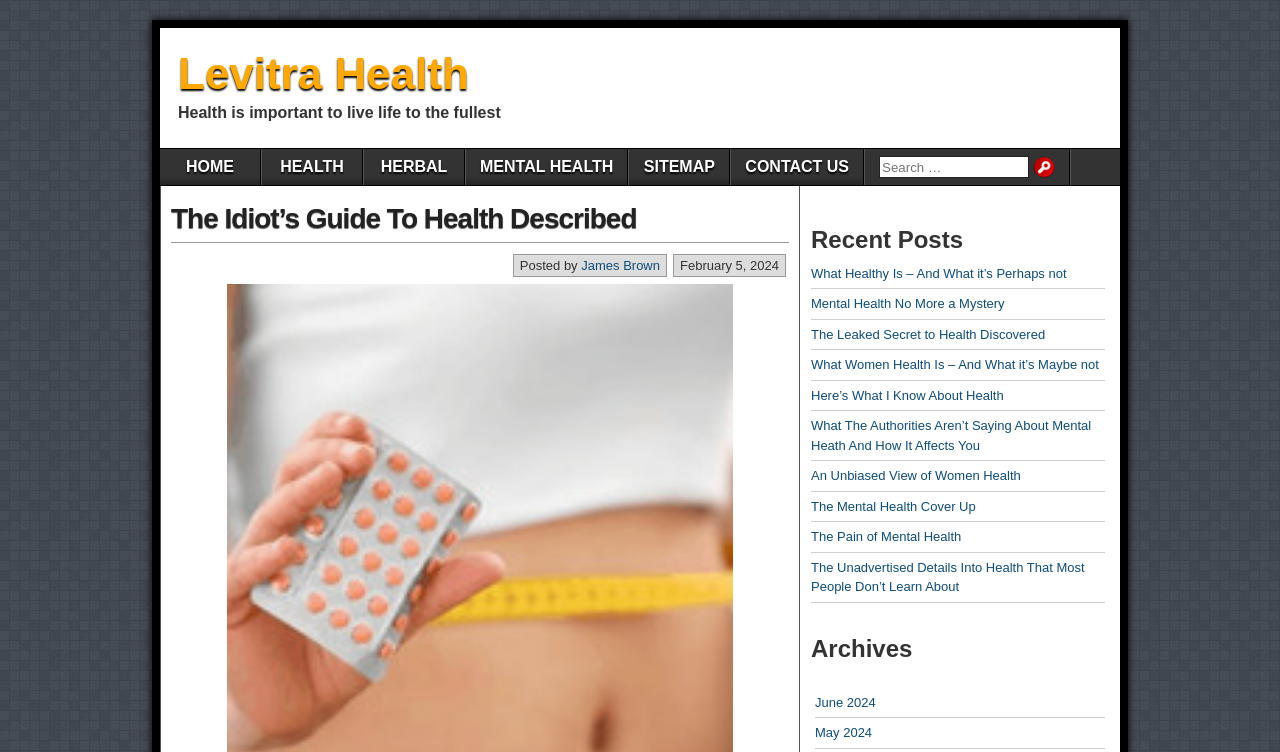Find the bounding box coordinates of the element to click in order to complete the given instruction: "Read the 'The Idiot’s Guide To Health Described' article."

[0.134, 0.27, 0.497, 0.311]